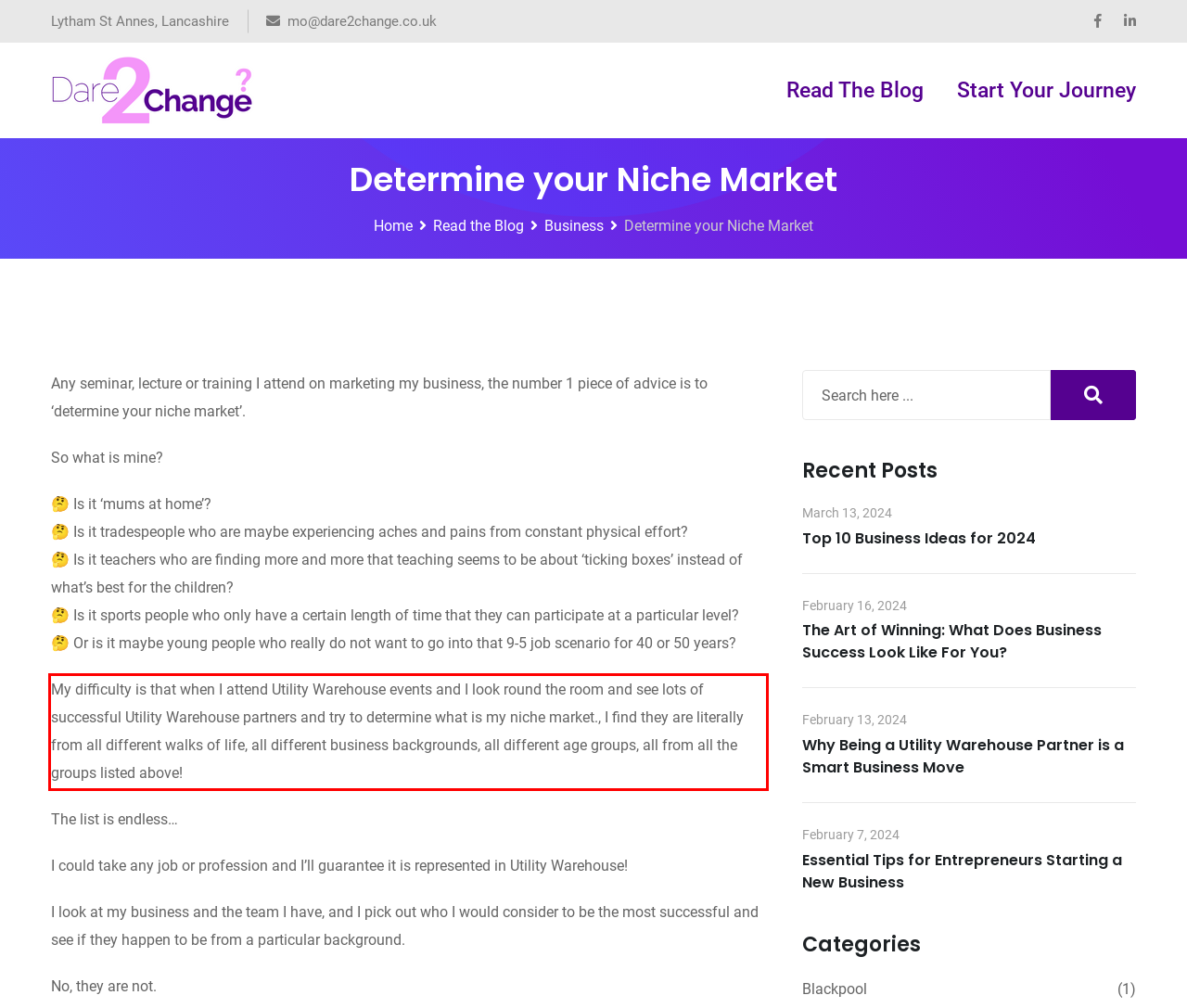Given a webpage screenshot, identify the text inside the red bounding box using OCR and extract it.

My difficulty is that when I attend Utility Warehouse events and I look round the room and see lots of successful Utility Warehouse partners and try to determine what is my niche market., I find they are literally from all different walks of life, all different business backgrounds, all different age groups, all from all the groups listed above!